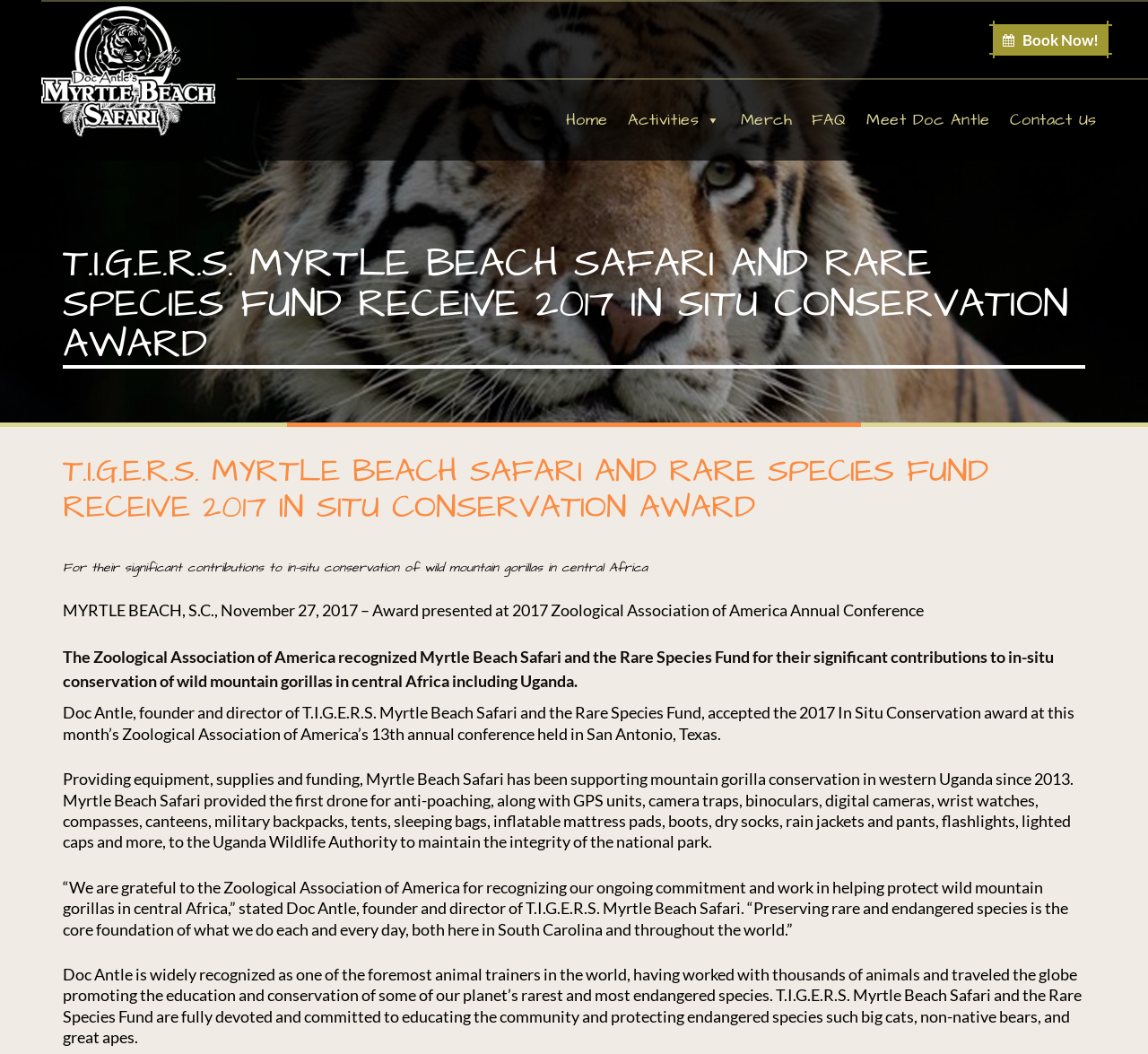Please identify the bounding box coordinates of where to click in order to follow the instruction: "Visit the 'Home' page".

[0.484, 0.097, 0.538, 0.131]